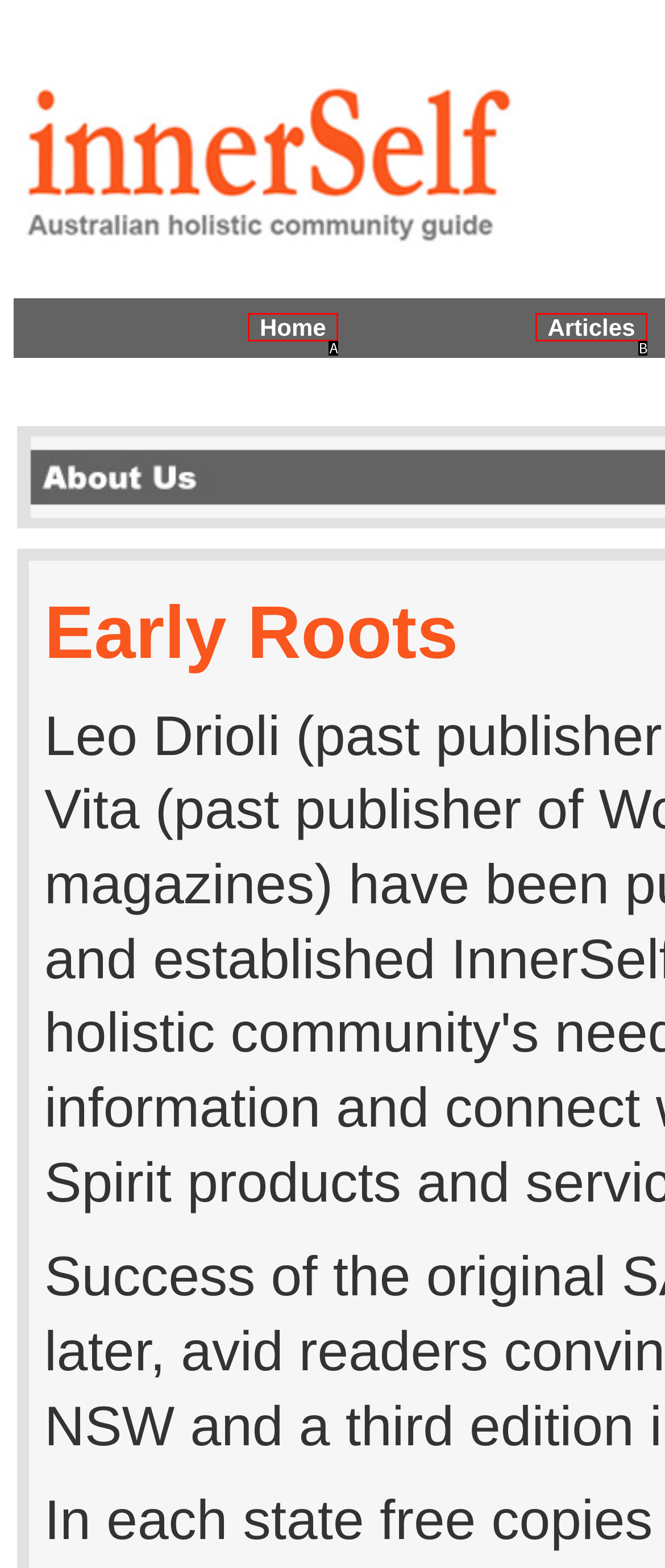Select the option that corresponds to the description: Articles
Respond with the letter of the matching choice from the options provided.

B